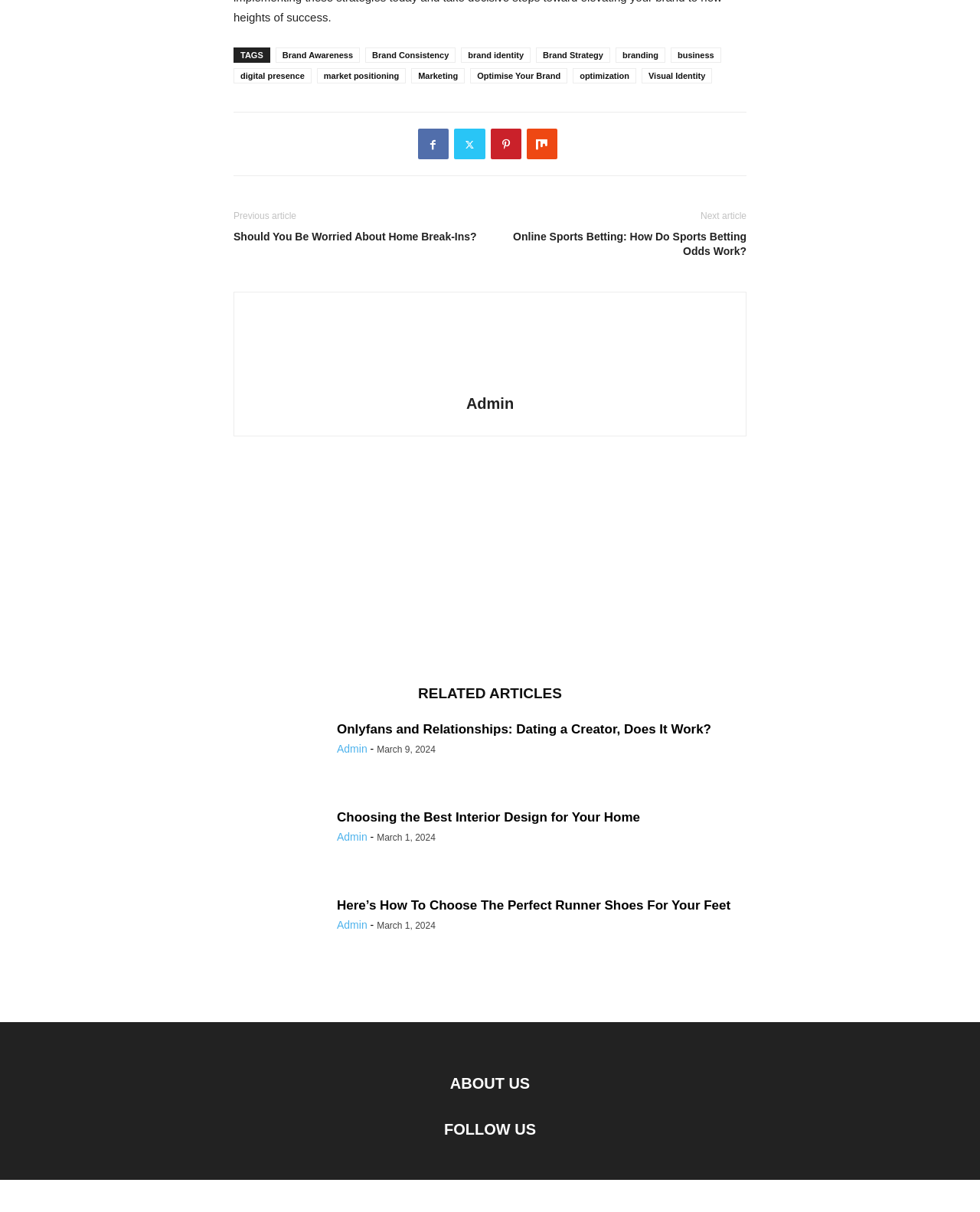Find the bounding box coordinates of the element's region that should be clicked in order to follow the given instruction: "Click on the 'Admin' link". The coordinates should consist of four float numbers between 0 and 1, i.e., [left, top, right, bottom].

[0.476, 0.326, 0.524, 0.34]